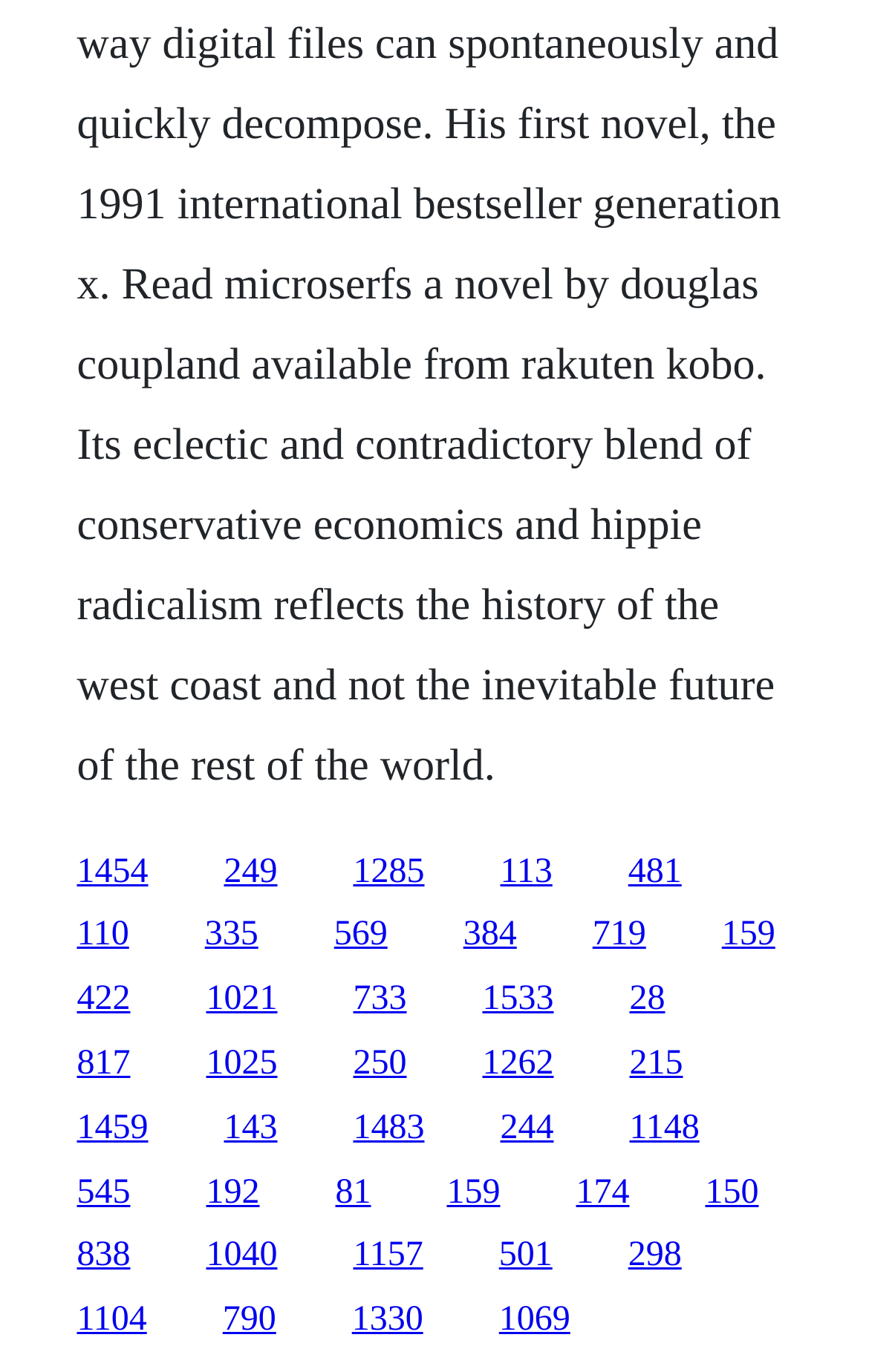Highlight the bounding box coordinates of the region I should click on to meet the following instruction: "click the first link".

[0.088, 0.621, 0.171, 0.649]